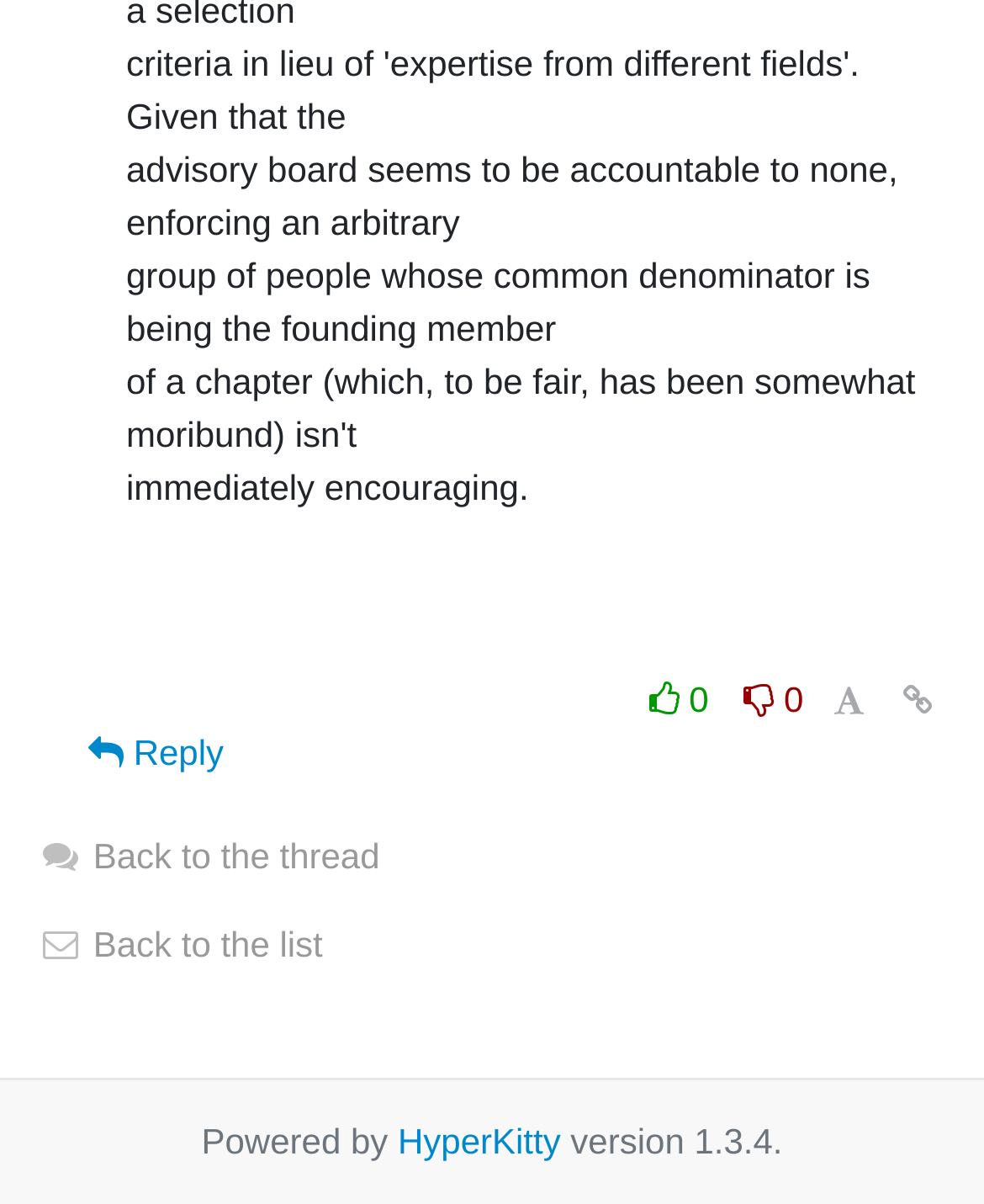Identify the bounding box of the HTML element described here: "Reply". Provide the coordinates as four float numbers between 0 and 1: [left, top, right, bottom].

[0.064, 0.587, 0.253, 0.663]